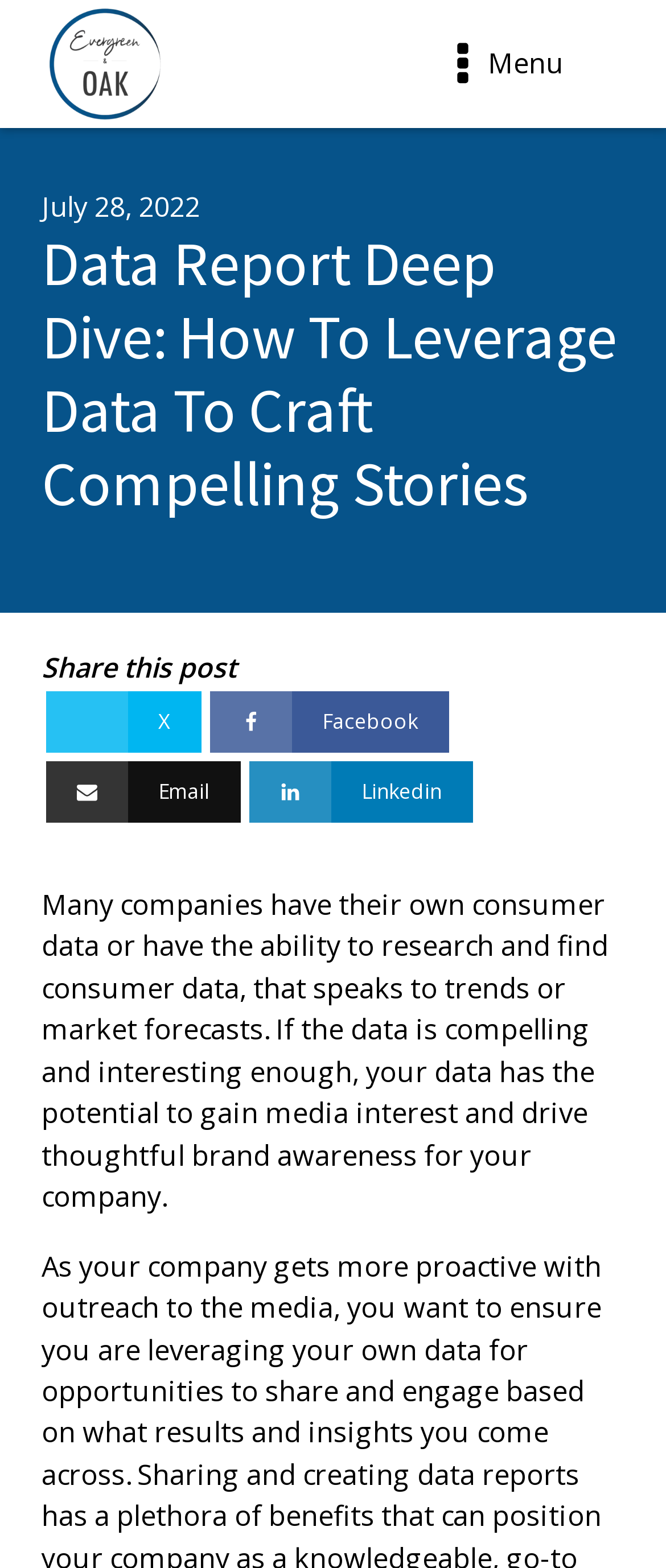What is the topic of the post?
Based on the screenshot, provide a one-word or short-phrase response.

Leveraging data to craft compelling stories